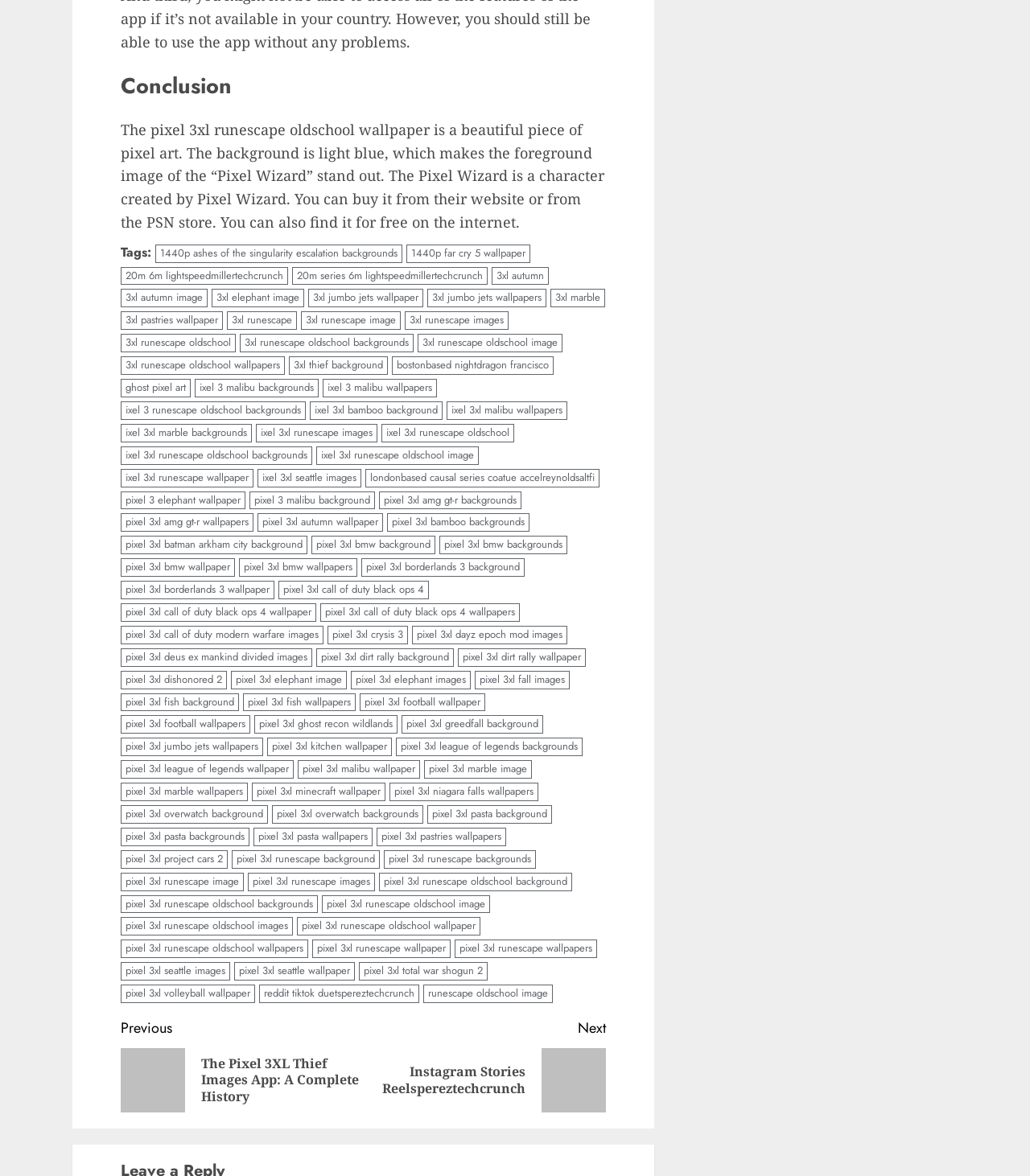Can you identify the bounding box coordinates of the clickable region needed to carry out this instruction: 'Click on the '1440p ashes of the singularity escalation backgrounds' link'? The coordinates should be four float numbers within the range of 0 to 1, stated as [left, top, right, bottom].

[0.151, 0.208, 0.391, 0.223]